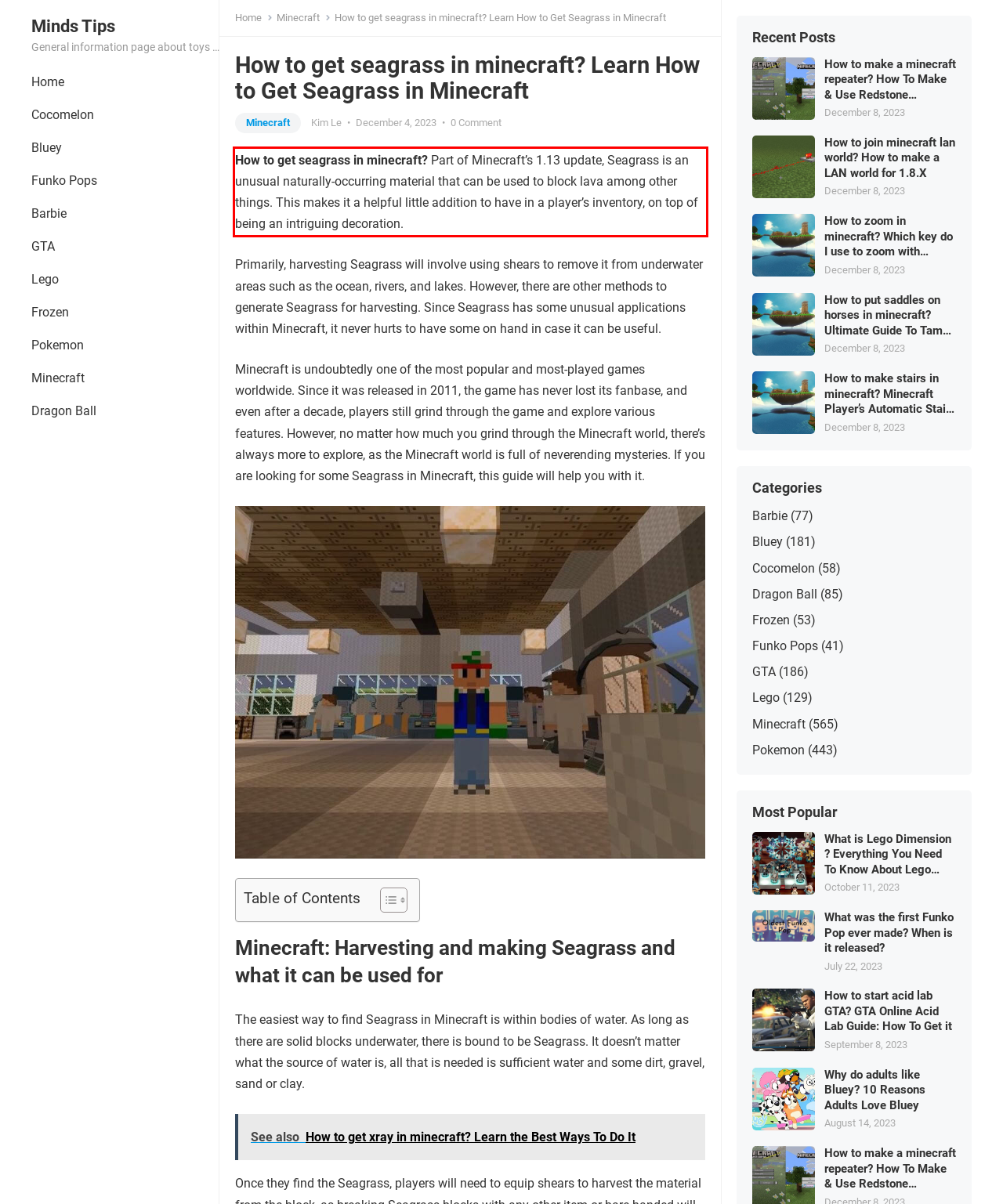Given the screenshot of the webpage, identify the red bounding box, and recognize the text content inside that red bounding box.

How to get seagrass in minecraft? Part of Minecraft’s 1.13 update, Seagrass is an unusual naturally-occurring material that can be used to block lava among other things. This makes it a helpful little addition to have in a player’s inventory, on top of being an intriguing decoration.